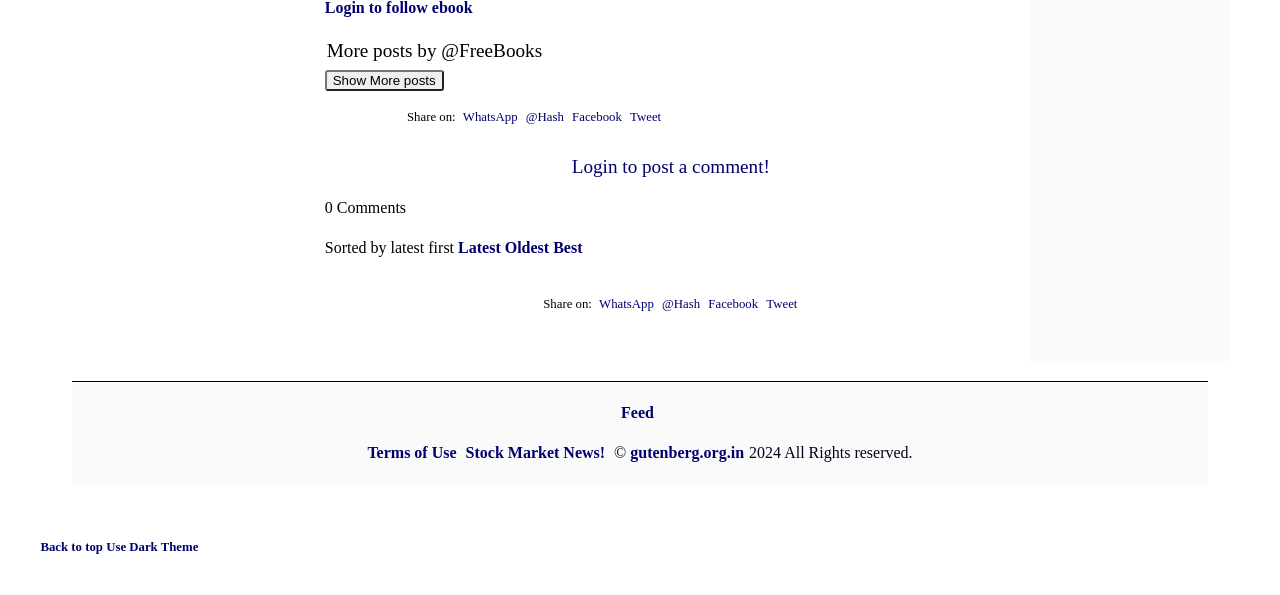Who is the author of the book?
Give a detailed response to the question by analyzing the screenshot.

I found the author's name by looking at the heading element with the text ': Ukraine the land and its people by Rudnytskyi Stepan - Ukraine; Ukrainians' which is located at the top of the page.